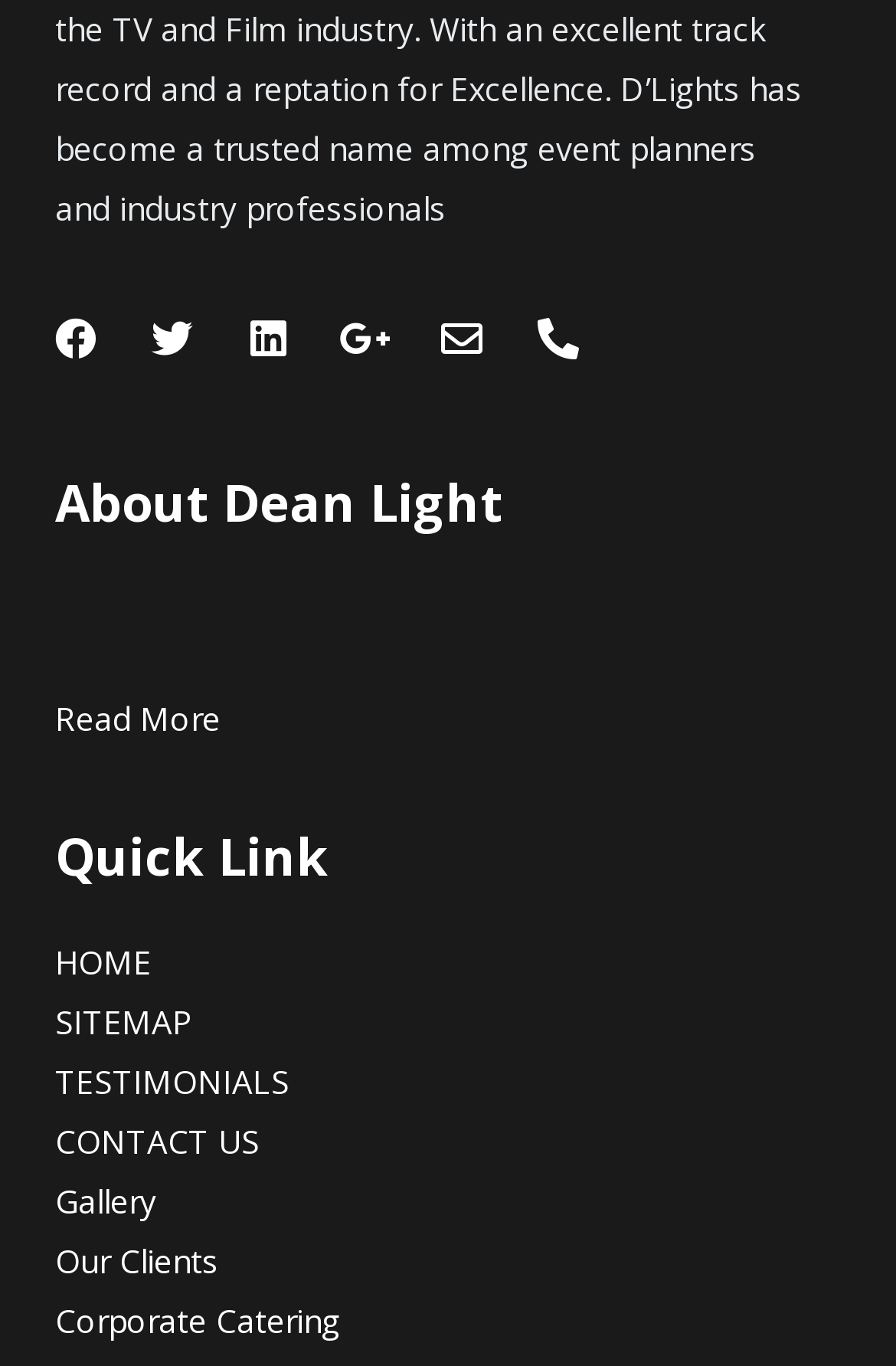Determine the bounding box for the UI element as described: "Corporate Catering". The coordinates should be represented as four float numbers between 0 and 1, formatted as [left, top, right, bottom].

[0.062, 0.946, 0.938, 0.99]